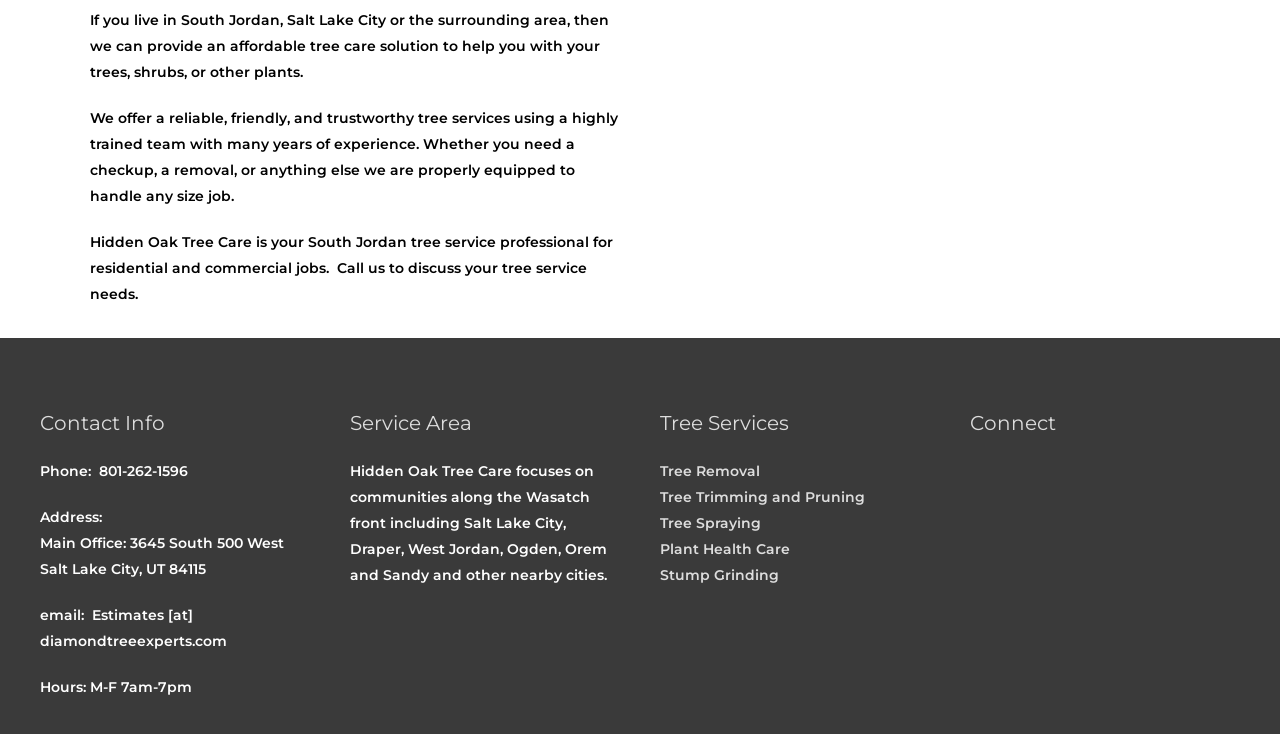Can you find the bounding box coordinates of the area I should click to execute the following instruction: "Call the phone number for tree care services"?

[0.031, 0.629, 0.147, 0.654]